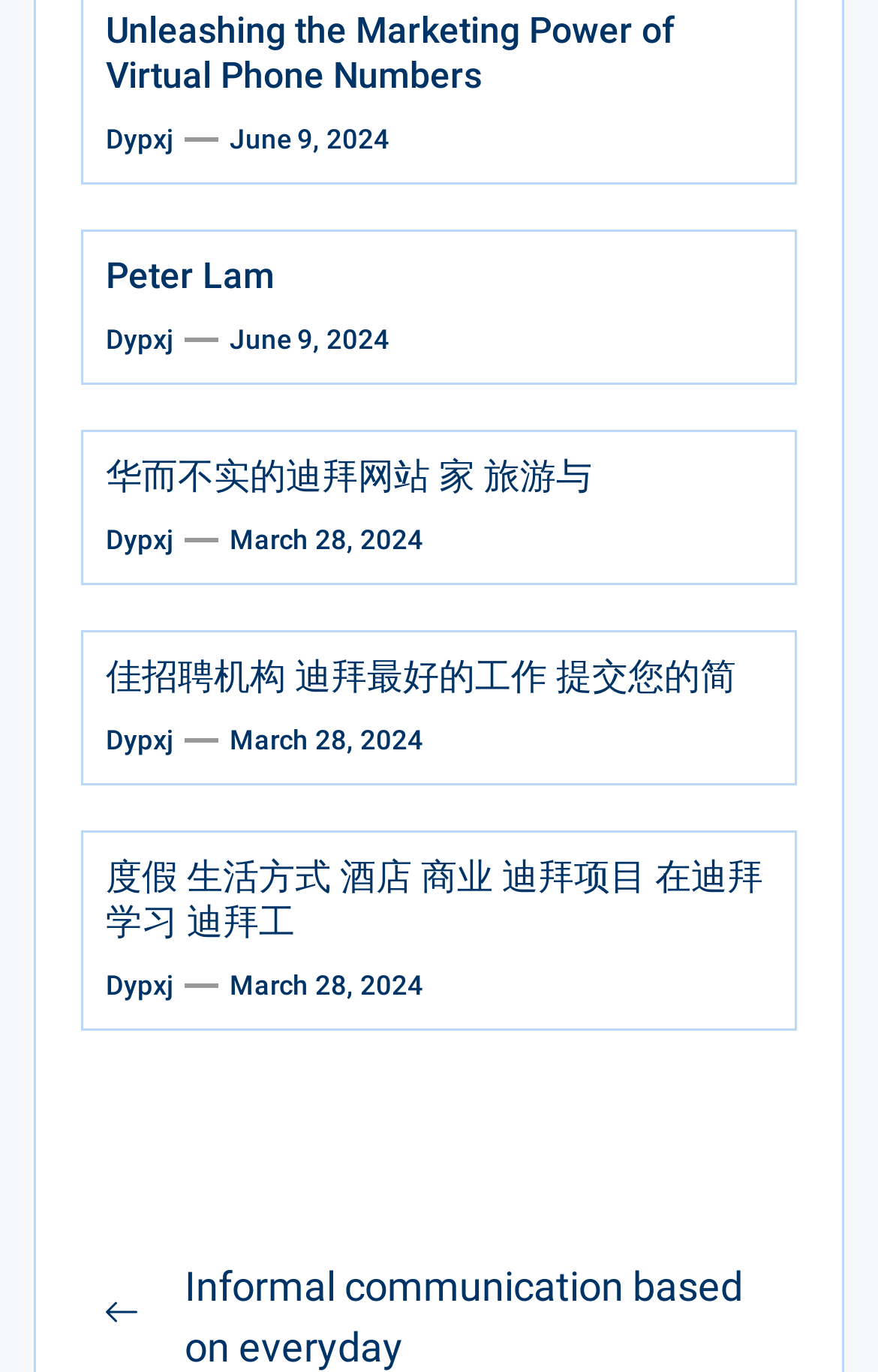Give a short answer to this question using one word or a phrase:
What is the date of the second article?

June 9, 2024